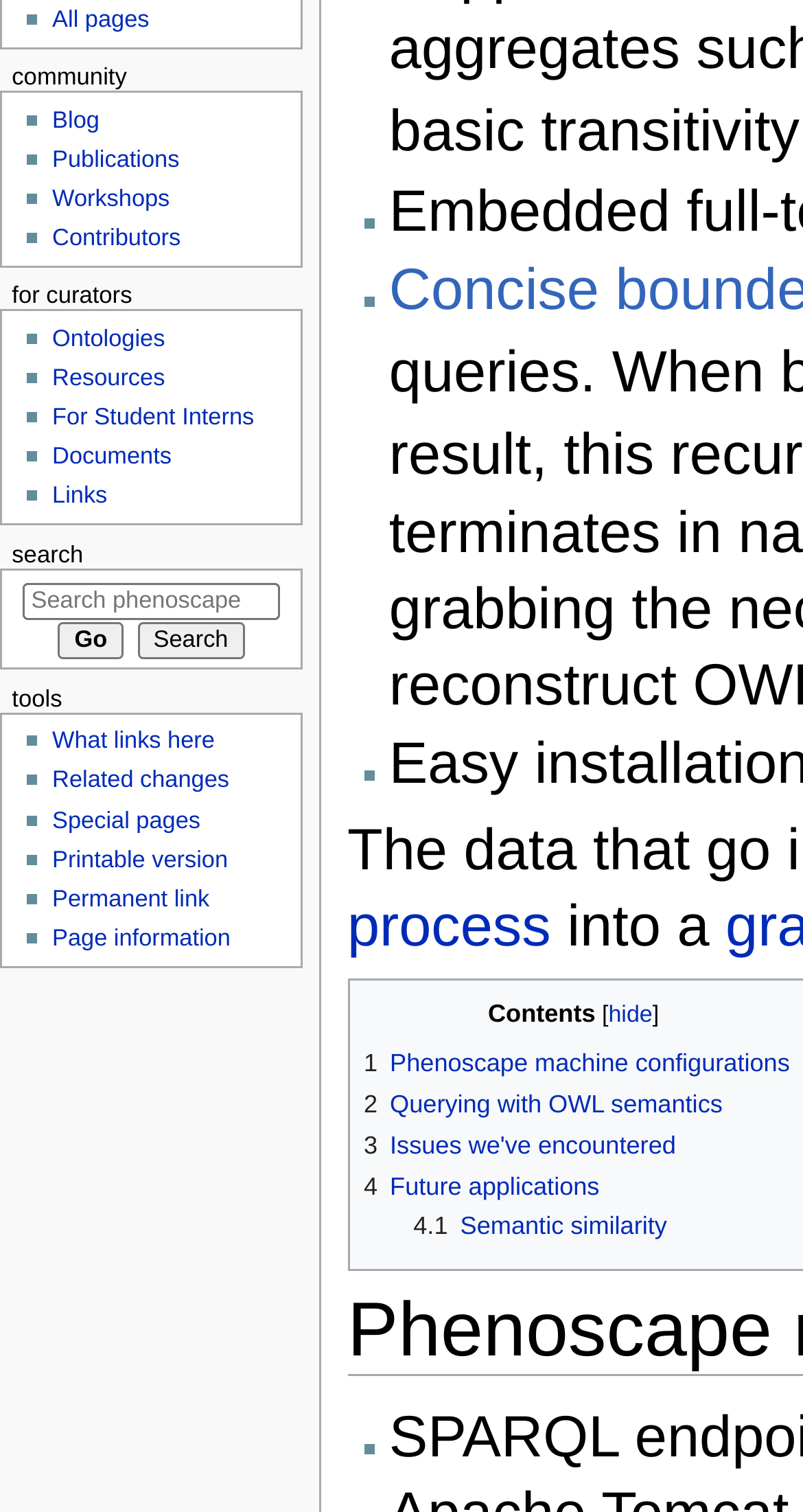Determine the bounding box for the described HTML element: "2 Querying with OWL semantics". Ensure the coordinates are four float numbers between 0 and 1 in the format [left, top, right, bottom].

[0.453, 0.708, 0.9, 0.727]